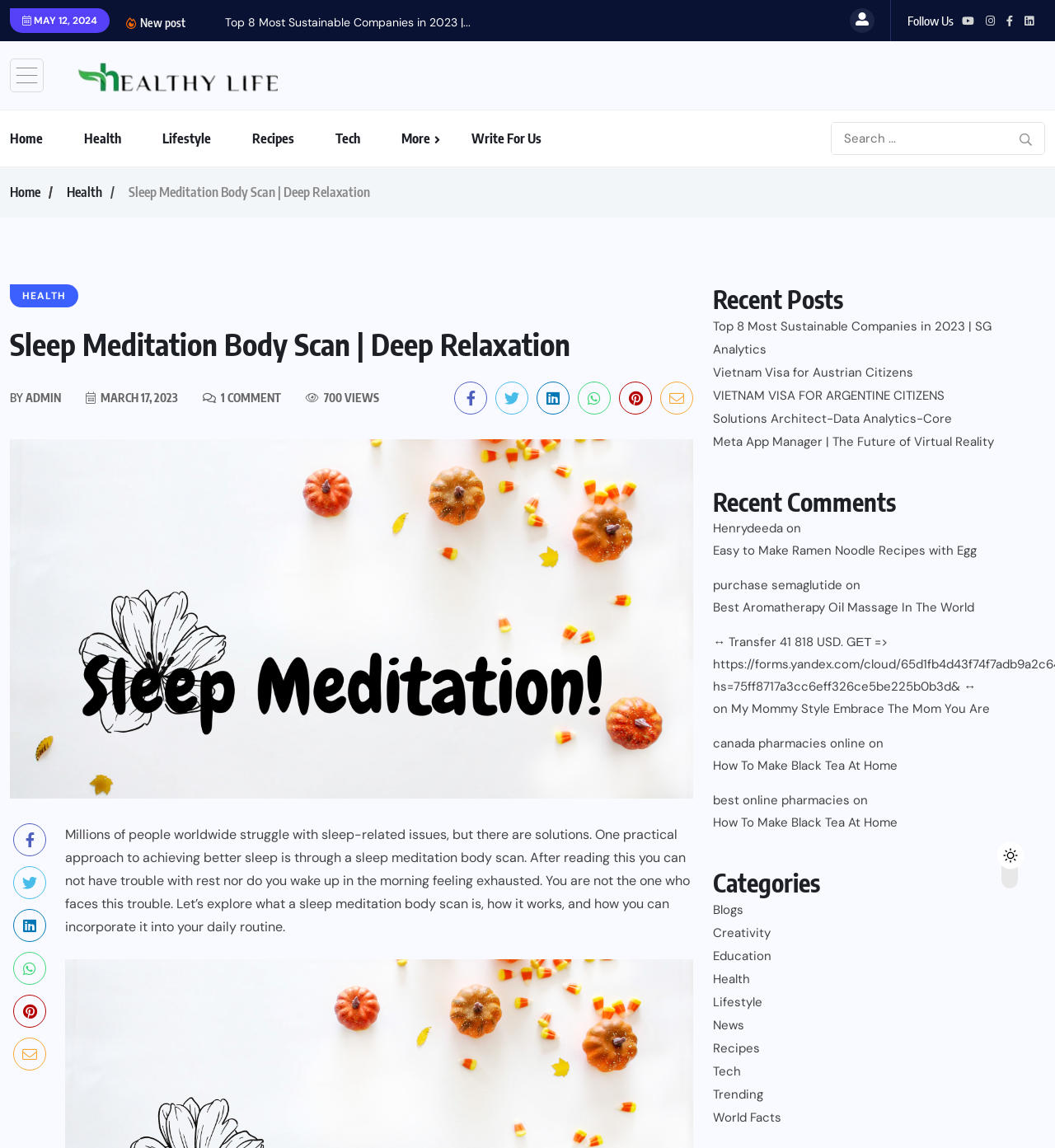What is the category of the article 'Top 8 Most Sustainable Companies in 2023 | SG Analytics'?
Give a thorough and detailed response to the question.

I found the category of the article by looking at the 'Recent Posts' section, where the article 'Top 8 Most Sustainable Companies in 2023 | SG Analytics' is listed. The category is not explicitly stated, but based on the context, I inferred that it belongs to the 'Blogs' category.